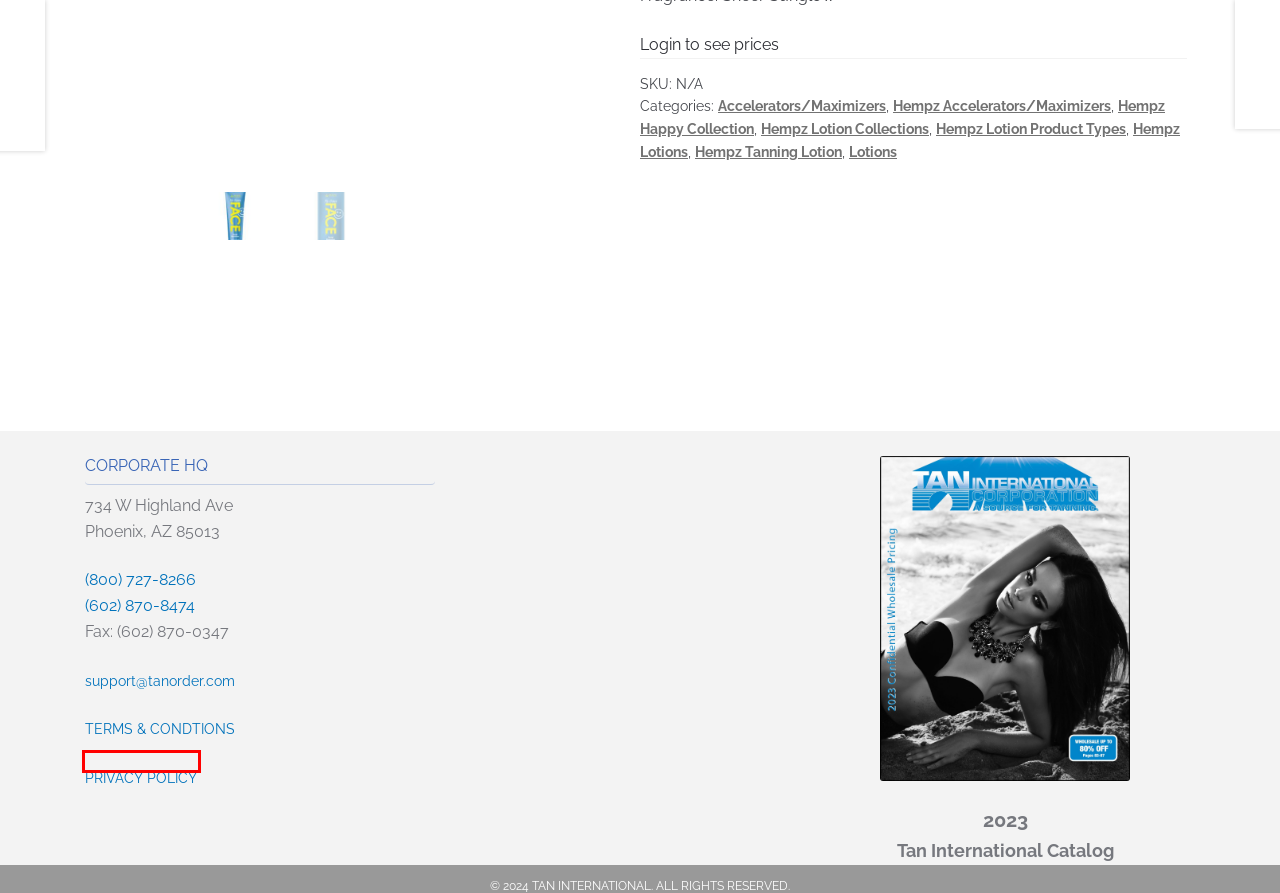You are given a webpage screenshot where a red bounding box highlights an element. Determine the most fitting webpage description for the new page that loads after clicking the element within the red bounding box. Here are the candidates:
A. Supre CBD Archives - Tan International Corporation
B. News - Tan International Corporation
C. Hempz Lotion Collections Archives - Tan International Corporation
D. Hempz Happy Collection Archives - Tan International Corporation
E. Personal Protection Archives - Tan International Corporation
F. Sunless Handheld Archives - Tan International Corporation
G. Privacy Policy - Tan International Corporation
H. Sunless Booth Solutions Archives - Tan International Corporation

G